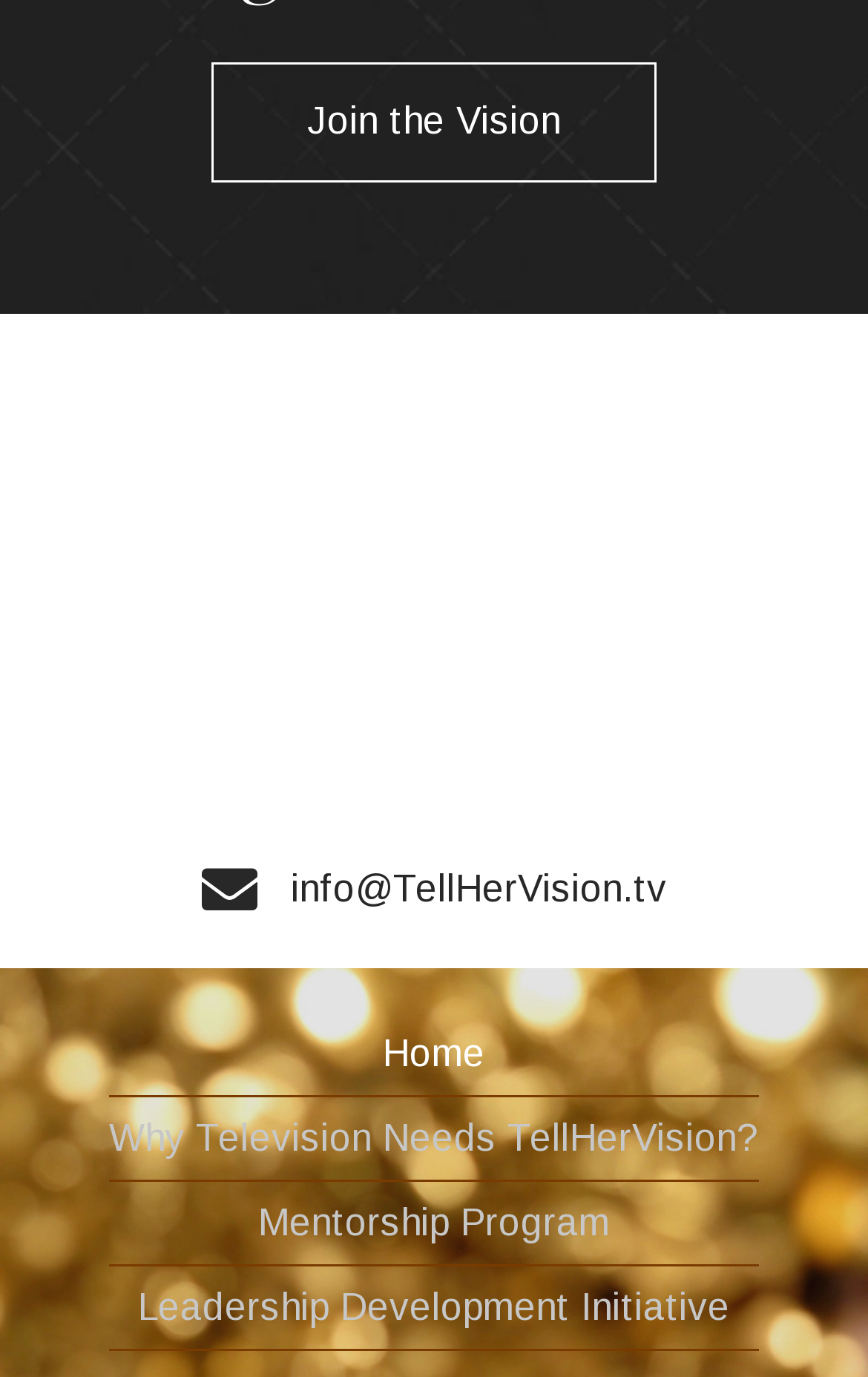Find the bounding box coordinates for the HTML element described as: "Mentorship Program". The coordinates should consist of four float values between 0 and 1, i.e., [left, top, right, bottom].

[0.297, 0.858, 0.703, 0.918]